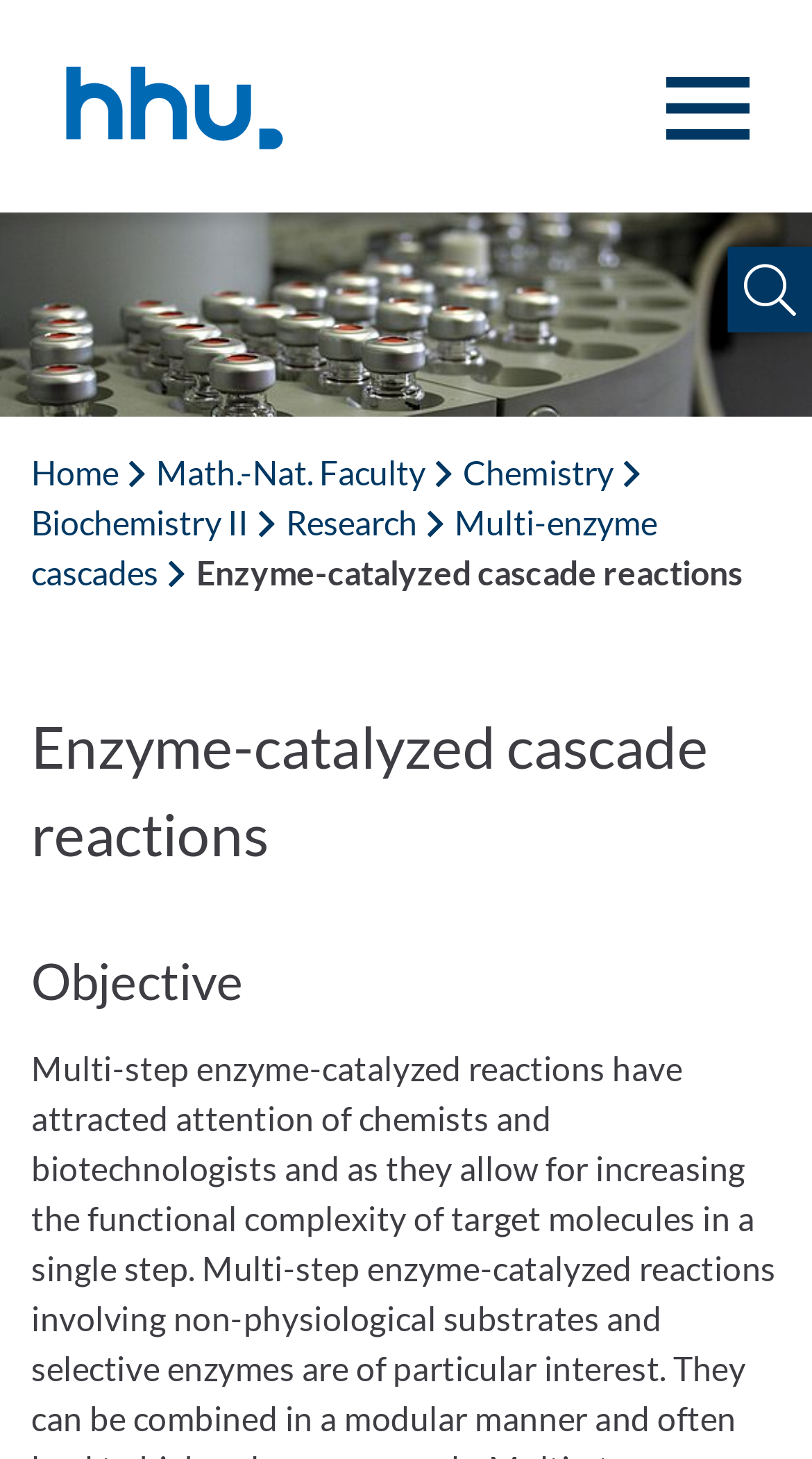Please indicate the bounding box coordinates of the element's region to be clicked to achieve the instruction: "Search the website". Provide the coordinates as four float numbers between 0 and 1, i.e., [left, top, right, bottom].

None